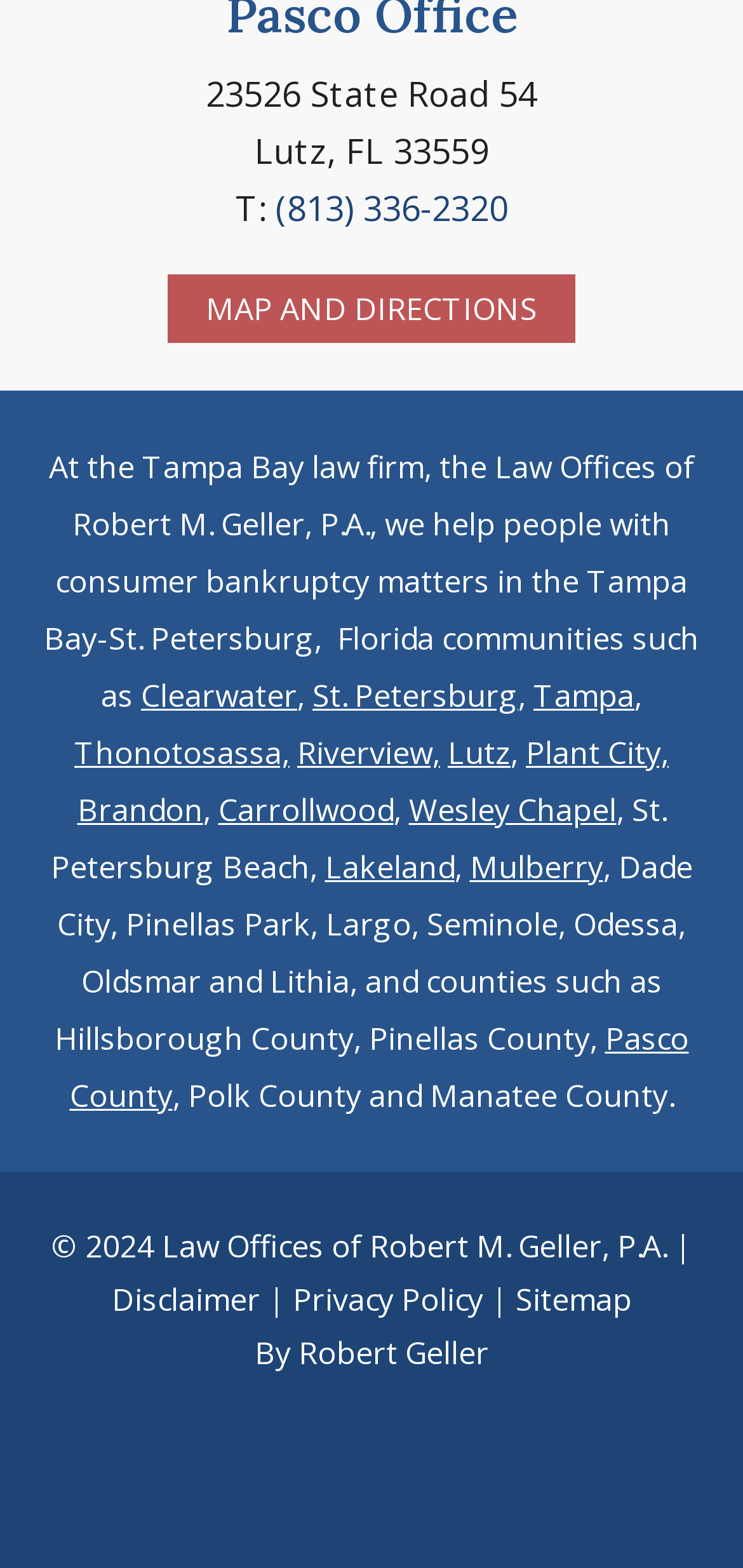What social media platforms does the law firm have?
Based on the visual content, answer with a single word or a brief phrase.

Facebook, Twitter, Instagram, YouTube